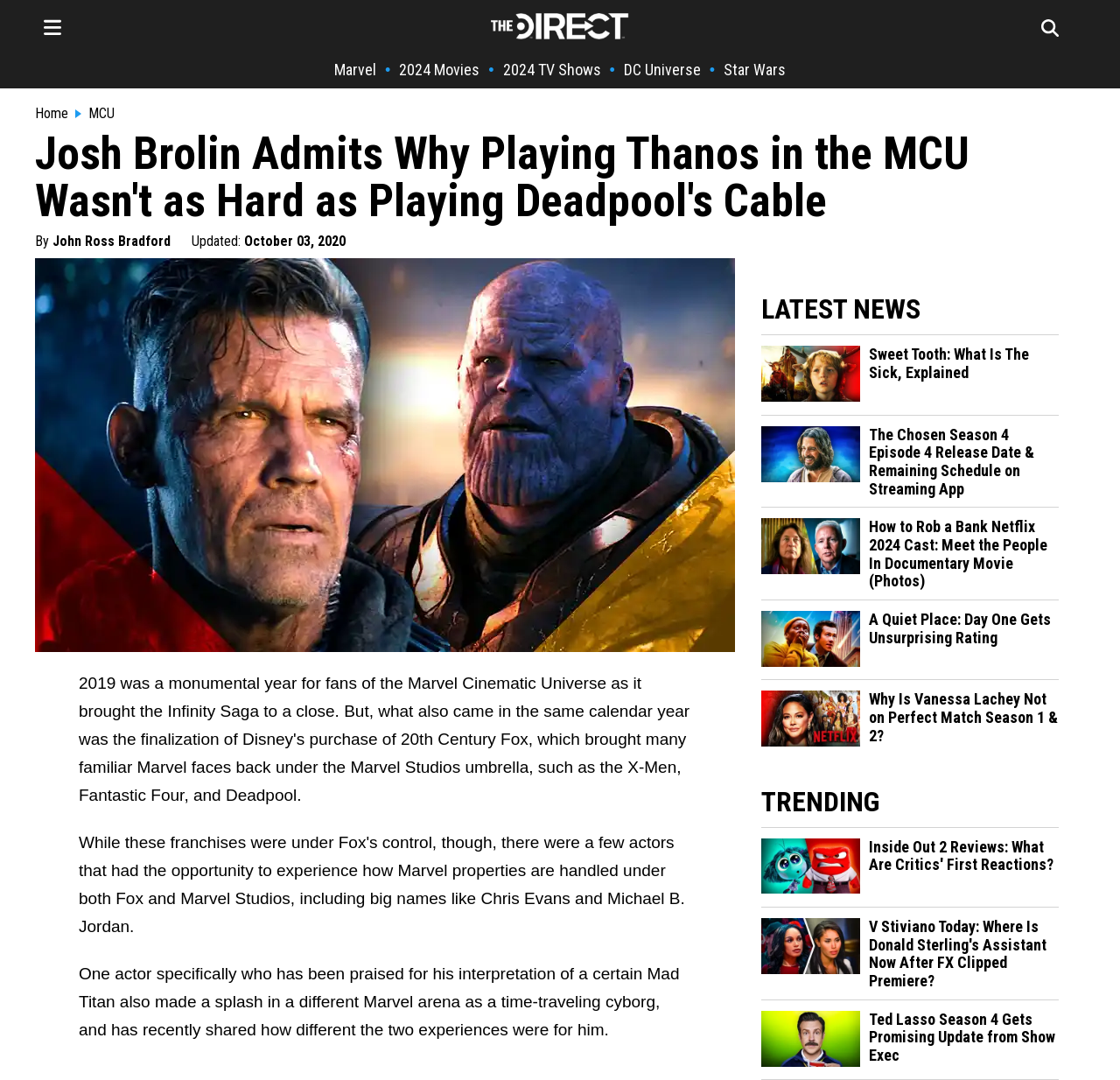Provide a single word or phrase answer to the question: 
What is the name of the website?

The Direct